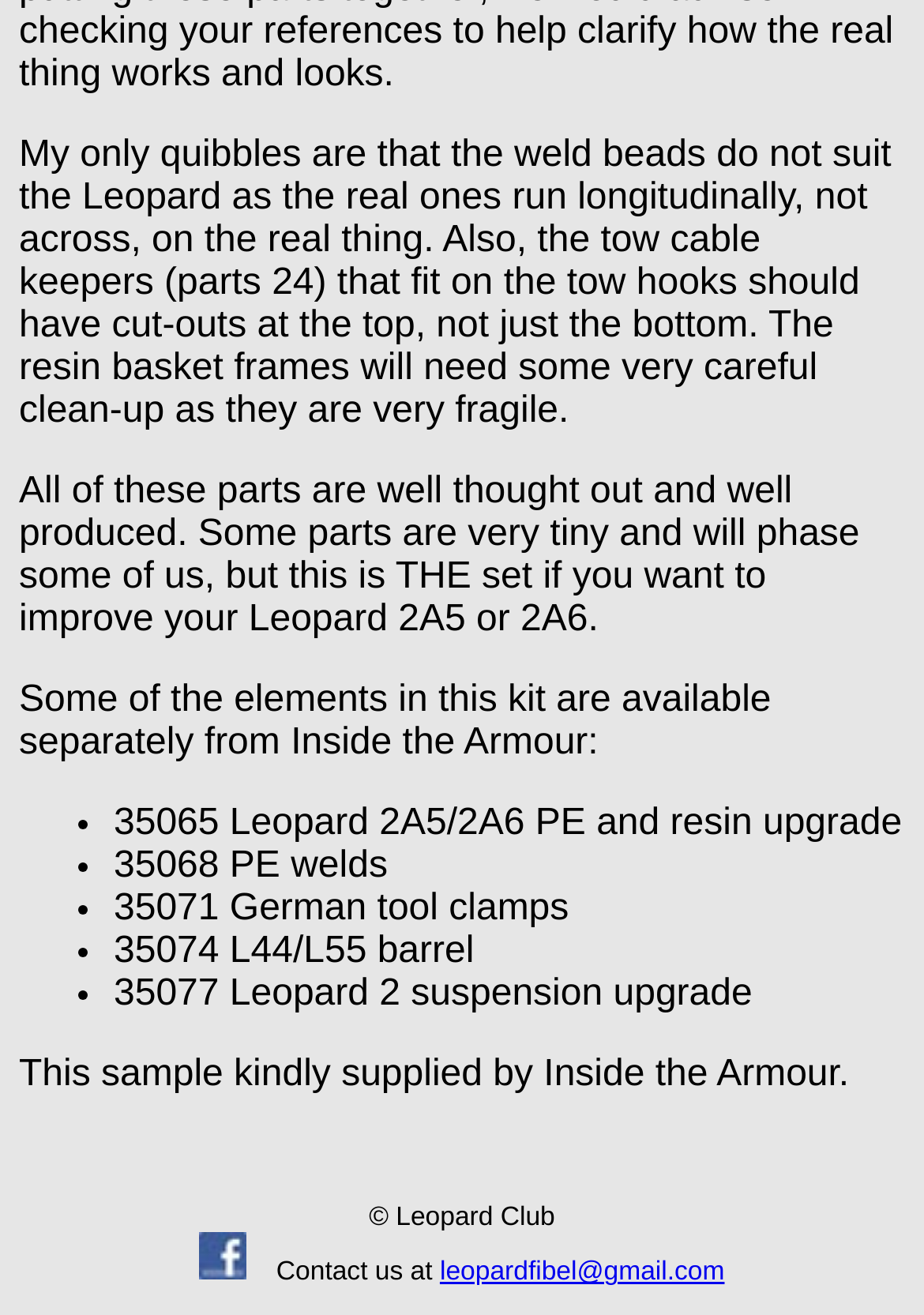Who owns the copyright? Based on the image, give a response in one word or a short phrase.

Leopard Club